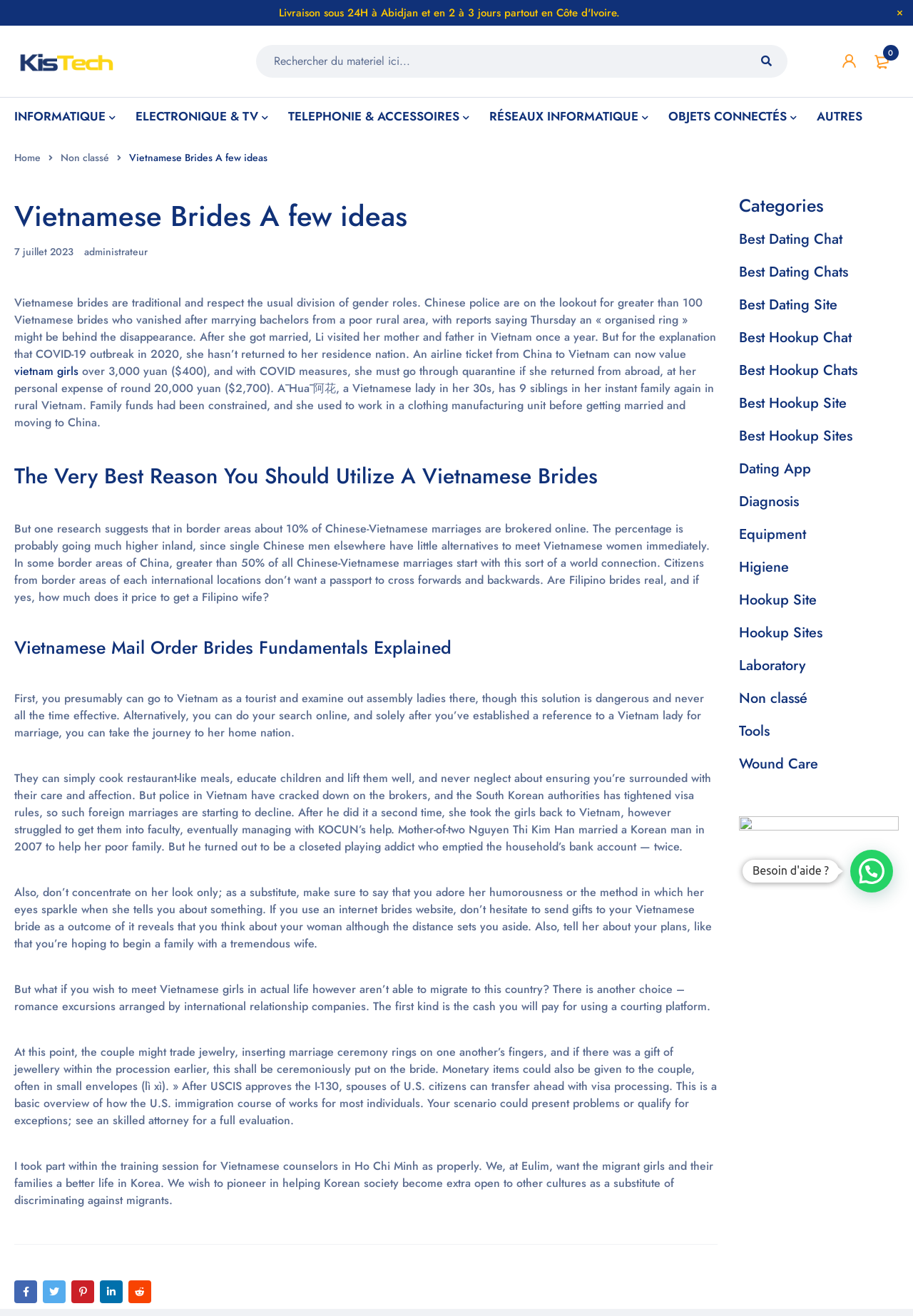What is the percentage of Chinese-Vietnamese marriages that are brokered online in border areas?
Using the image, give a concise answer in the form of a single word or short phrase.

around 10%